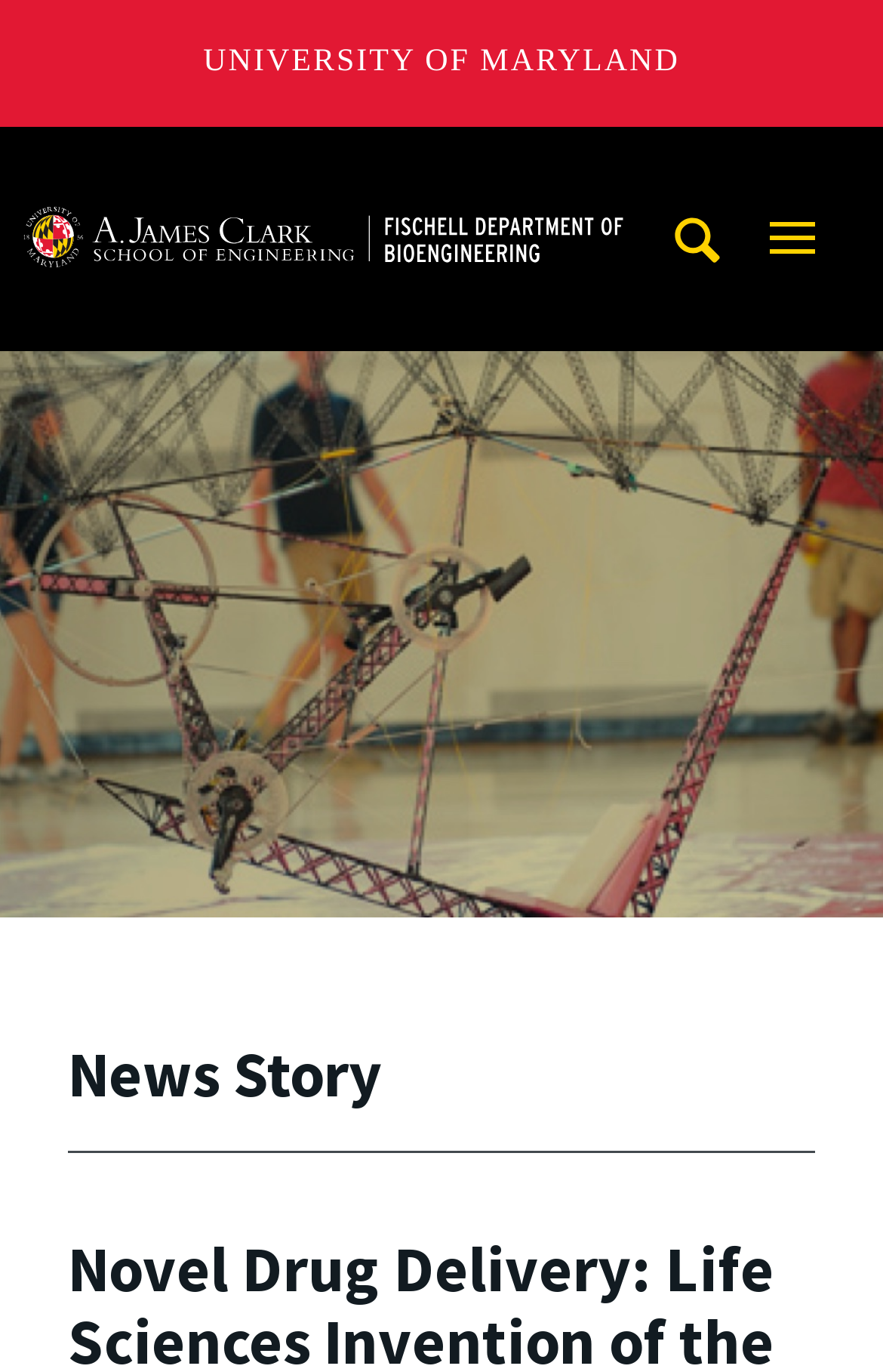Generate an in-depth caption that captures all aspects of the webpage.

The webpage is about the Fischell Department of Bioengineering at the University of Maryland, with a focus on a news story about Muro, Ghaffarian's targeted oral delivery system winning top honors. 

At the top left of the page, there is a link to the UNIVERSITY OF MARYLAND. Next to it, on the same line, is a longer link to the Fischell Department of Bioengineering at the A. James Clark School of Engineering, University of Maryland. 

On the top right, there is a hidden mobile navigation trigger button. Nearby, there is an image, although its content is not specified. 

Below the top section, there is a search bar where users can input text to search the site. The search bar is accompanied by a "Query search" button on its right. 

The main content of the page is a news story, which is headed by a "News Story" heading. The story is positioned below the search bar and takes up a significant portion of the page.